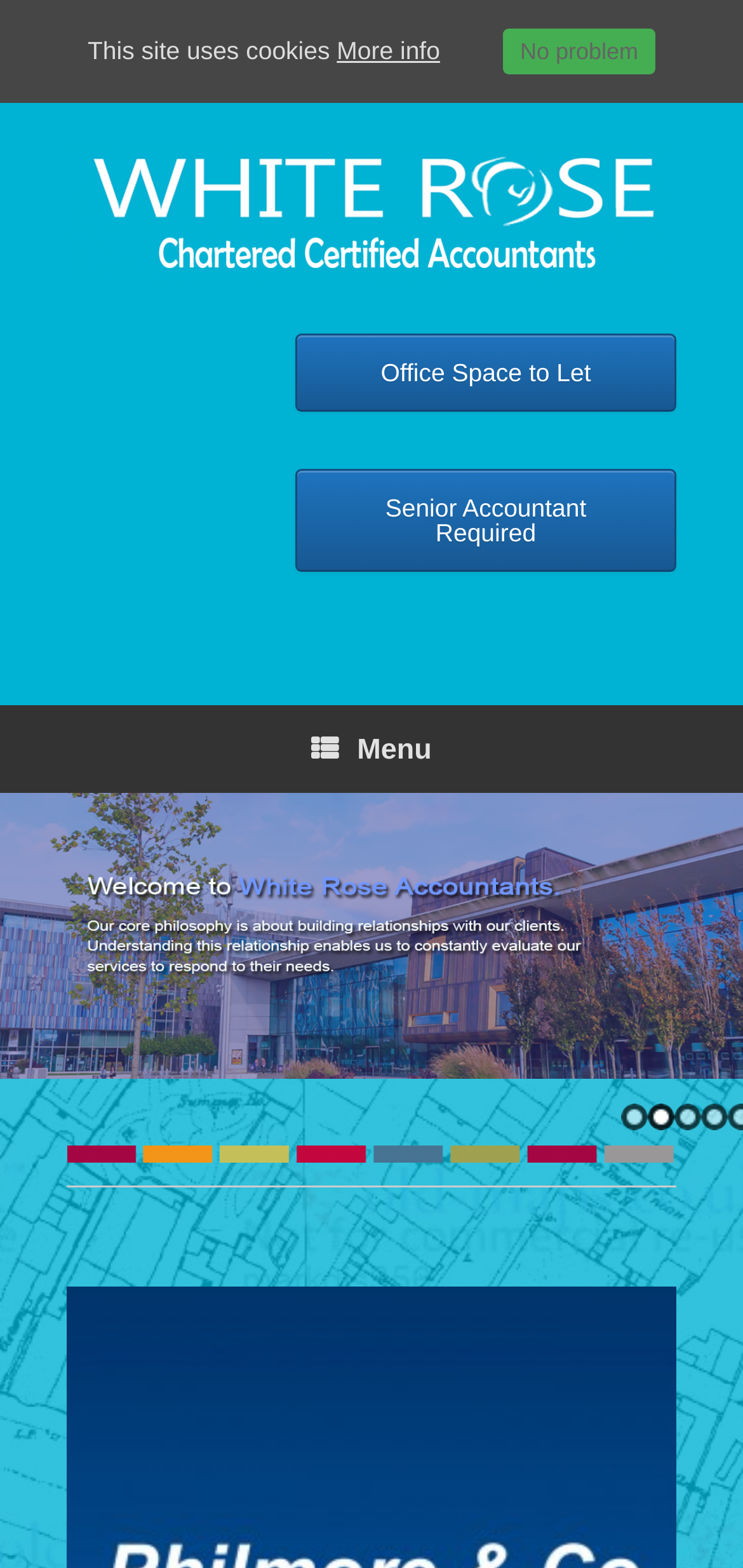Please determine the bounding box coordinates, formatted as (top-left x, top-left y, bottom-right x, bottom-right y), with all values as floating point numbers between 0 and 1. Identify the bounding box of the region described as: Office Space to Let

[0.397, 0.212, 0.91, 0.262]